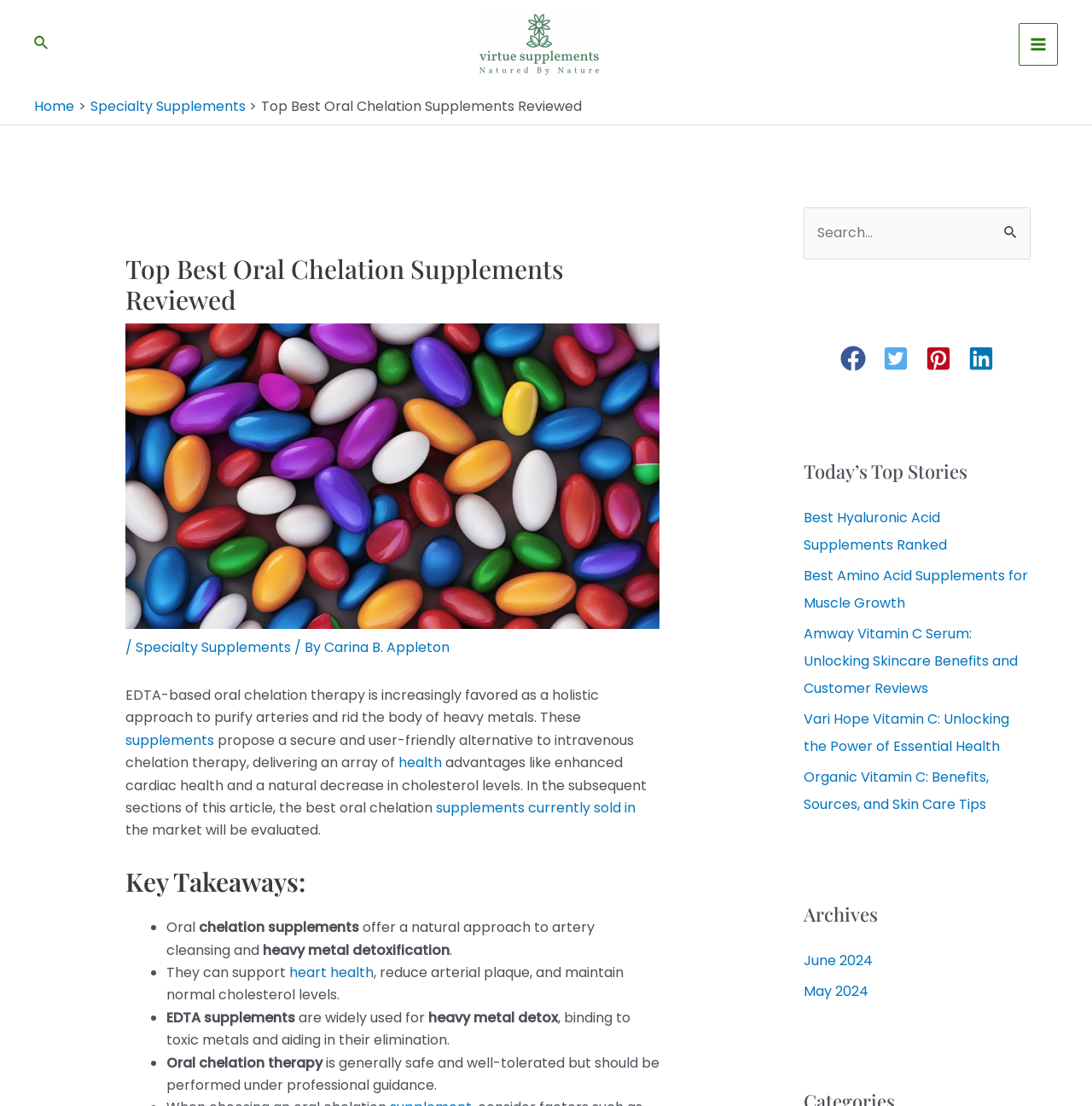Specify the bounding box coordinates of the area to click in order to follow the given instruction: "Go to Home page."

[0.031, 0.087, 0.068, 0.105]